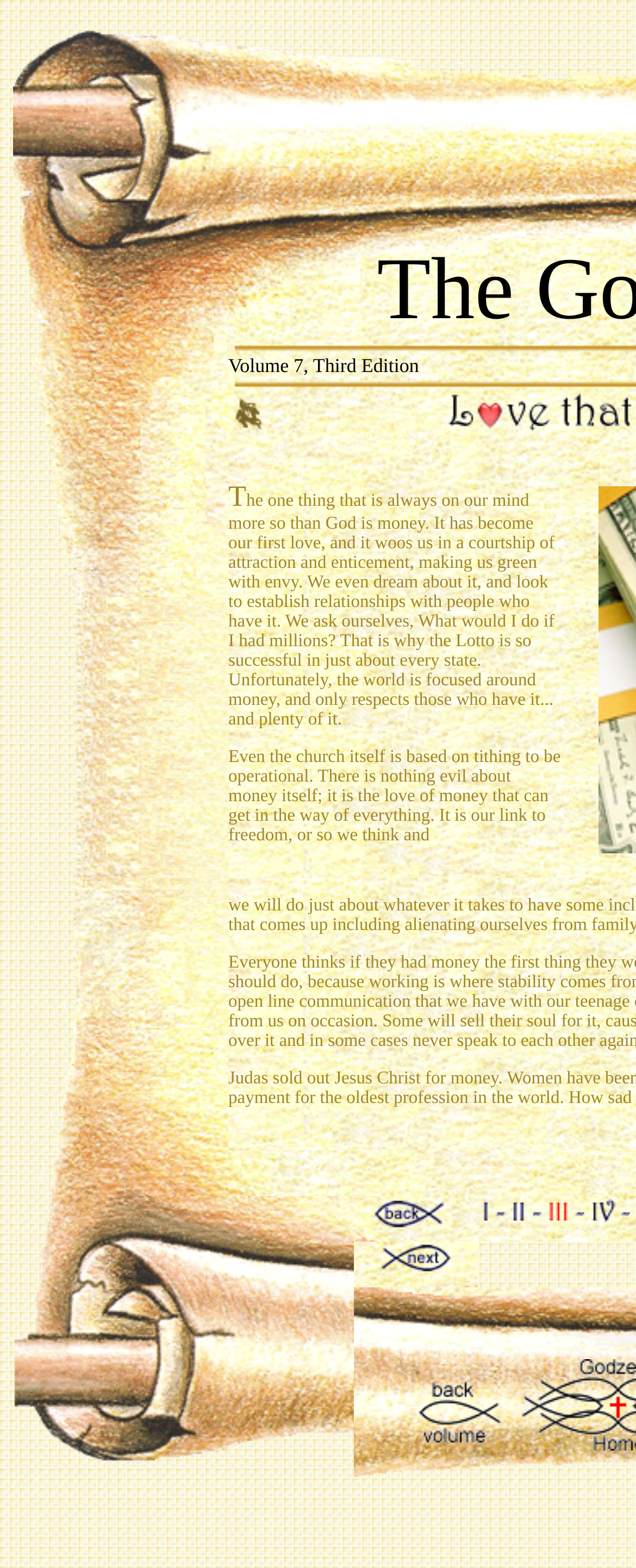Explain the features and main sections of the webpage comprehensively.

The webpage "Love that Money" features a prominent image at the top left corner, taking up about a quarter of the screen. Below this image, there is a block of text that spans across the majority of the screen, discussing the importance of money in our lives and how it can become an all-consuming focus. This text is divided into multiple sections, with each section separated by a thin line.

To the right of the main text block, there are several smaller images and links arranged vertically. These images and links appear to be related to the topic of money and finance, with some of them featuring icons or logos.

Below the main text block, there is another section of images and links, arranged in a similar vertical layout. These images and links seem to be related to social media or online platforms, with some of them featuring recognizable logos.

At the very bottom of the page, there is a row of small images, each with a corresponding link. These images and links appear to be related to additional resources or topics related to money and finance.

Overall, the webpage has a cluttered but organized layout, with multiple sections and elements competing for attention. The dominant theme of the page is the importance of money and its impact on our lives.